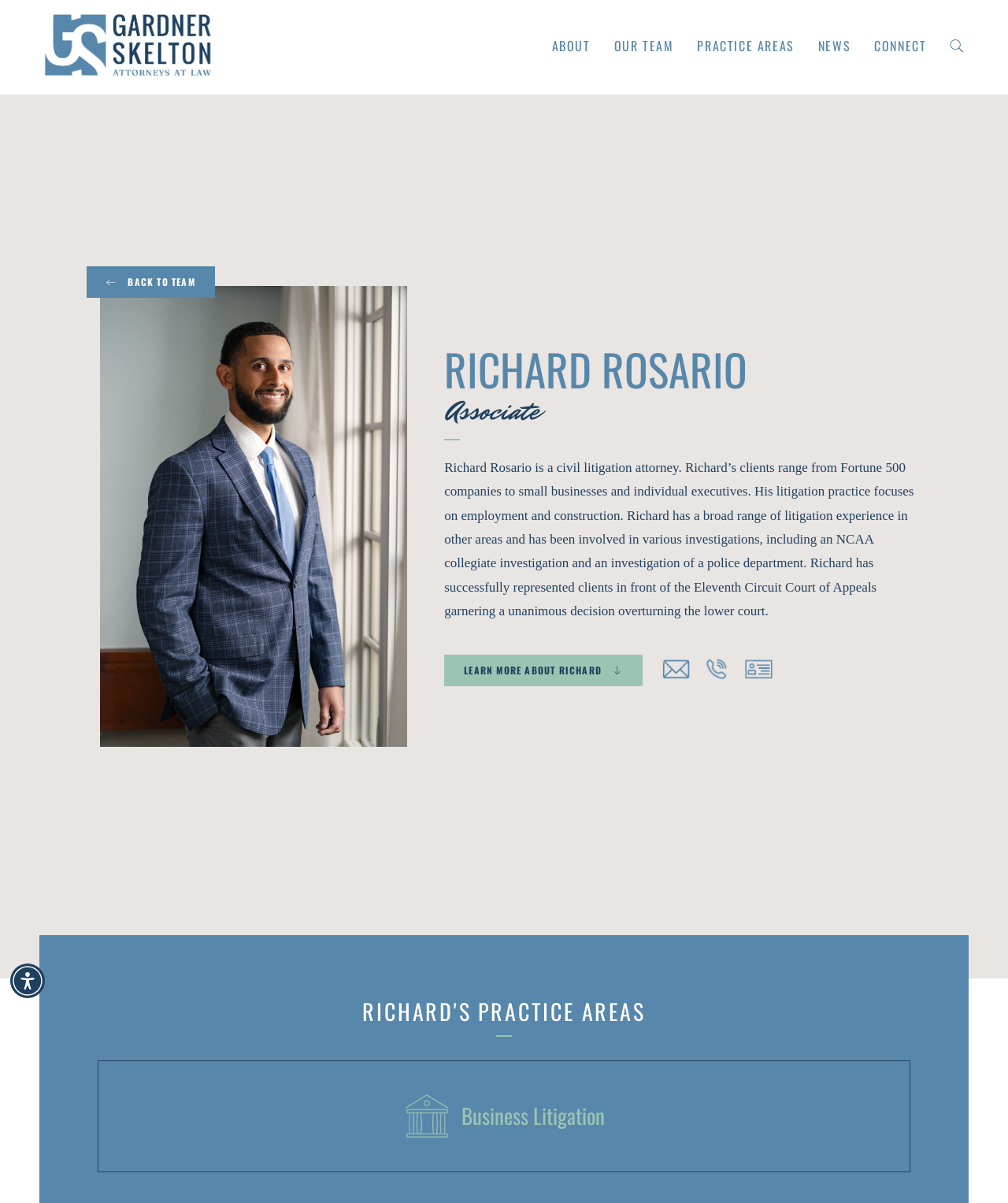Identify the coordinates of the bounding box for the element that must be clicked to accomplish the instruction: "Open Richard's profile in a new tab".

[0.739, 0.543, 0.764, 0.566]